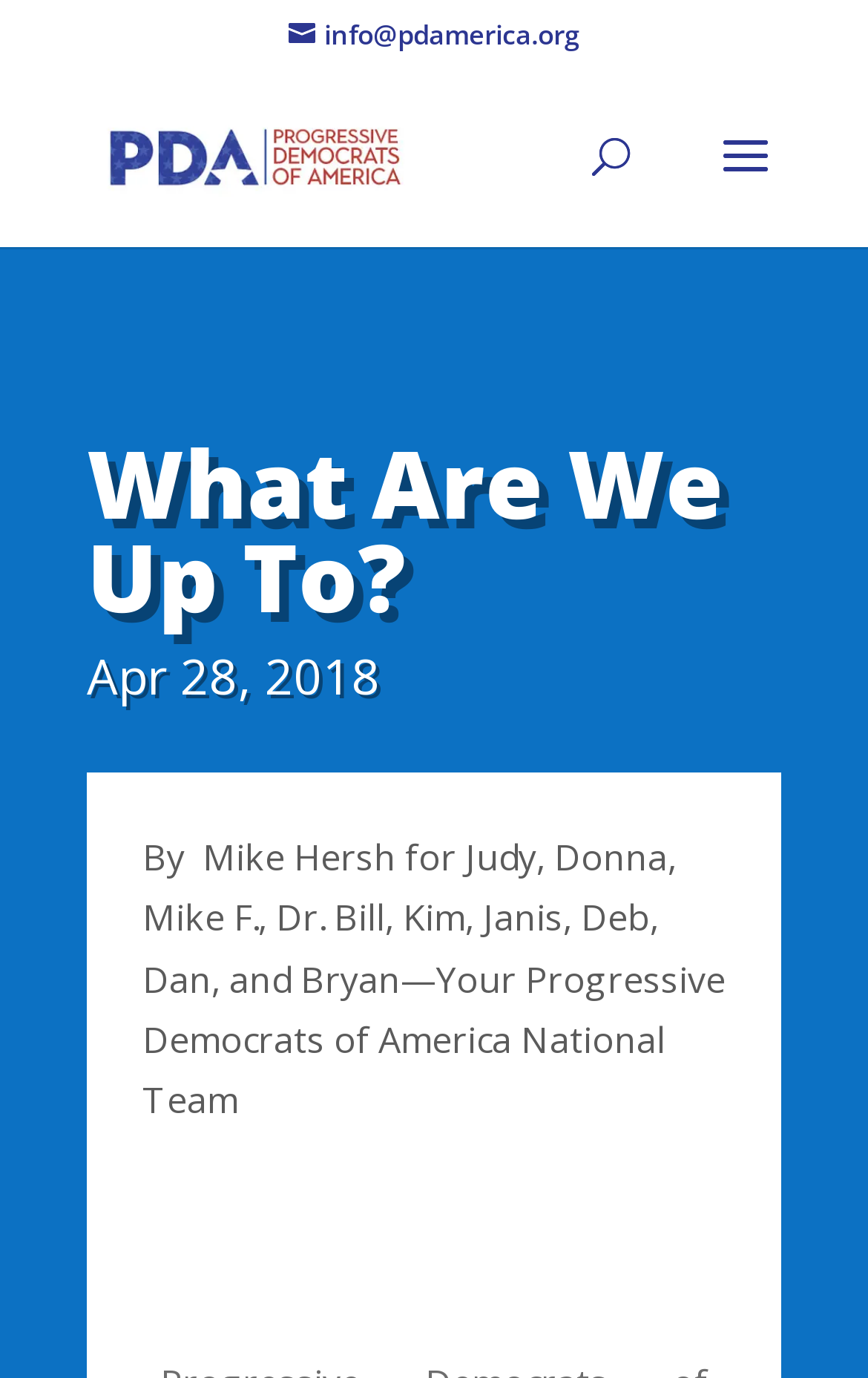Answer the question in one word or a short phrase:
What is the name of the organization?

Progressive Democrats of America